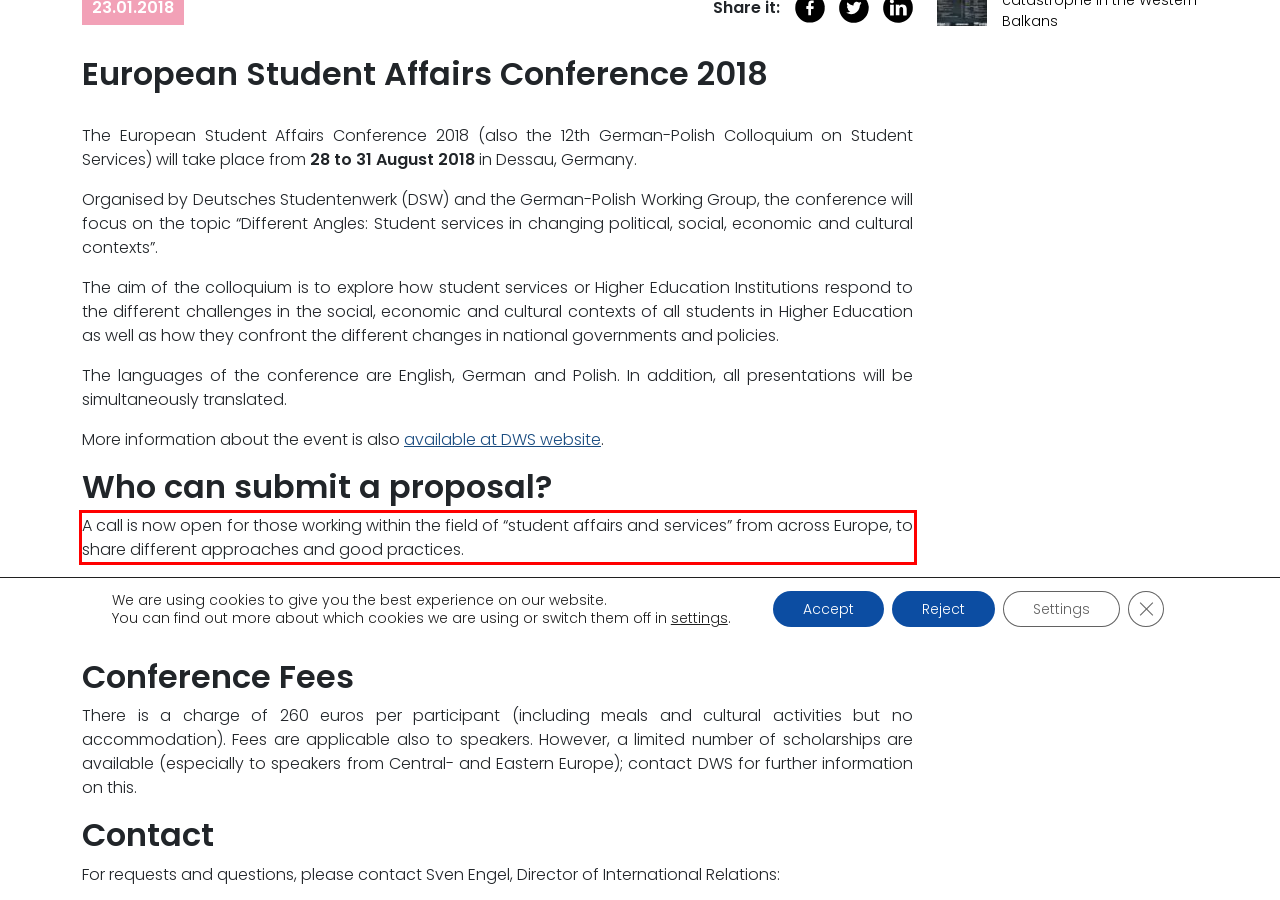Analyze the screenshot of a webpage where a red rectangle is bounding a UI element. Extract and generate the text content within this red bounding box.

A call is now open for those working within the field of “student affairs and services” from across Europe, to share different approaches and good practices.